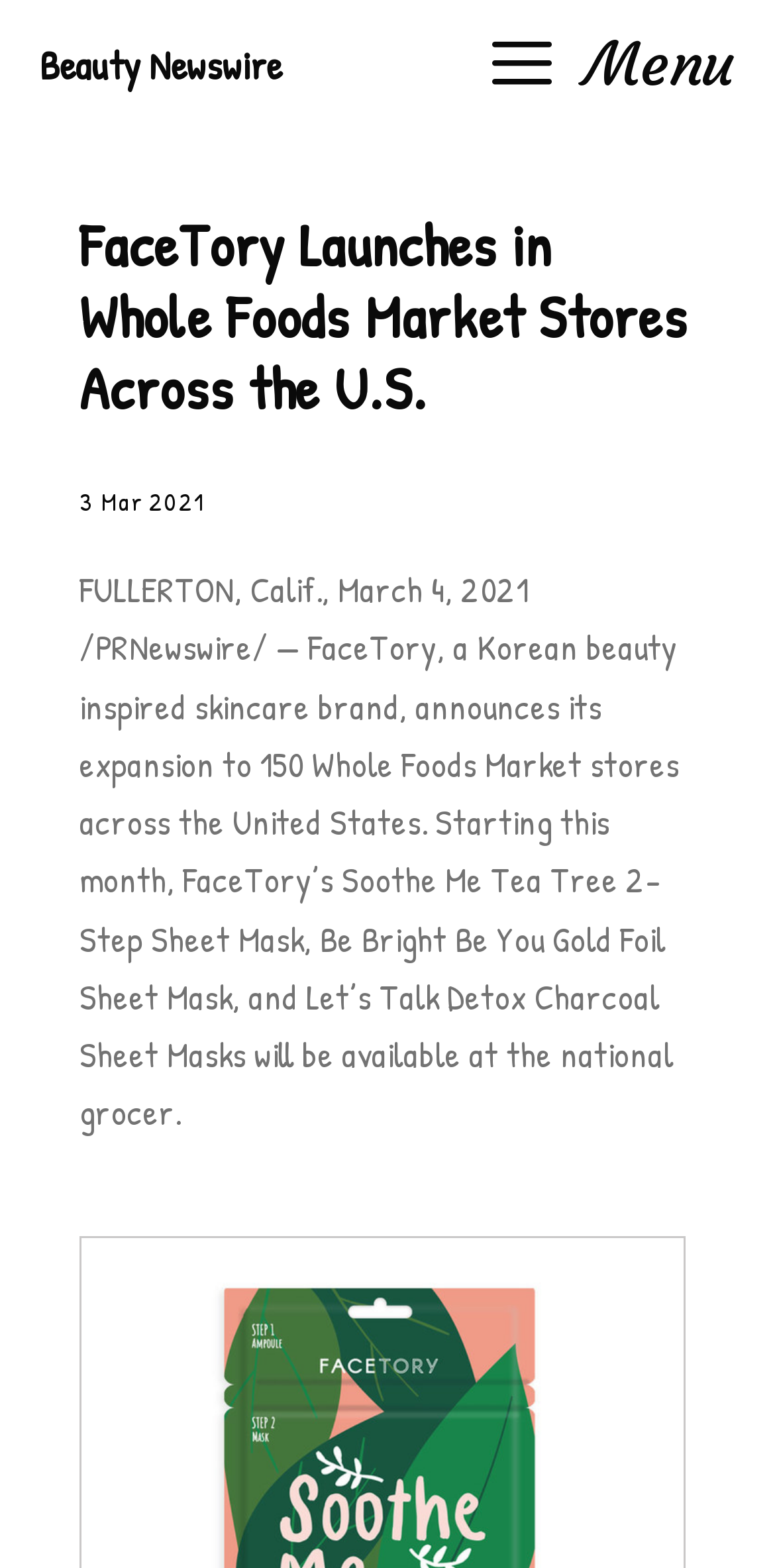What is the location of the announcement?
Please answer the question as detailed as possible.

The location of the announcement is FULLERTON, Calif., as mentioned in the text 'FULLERTON, Calif., March 4, 2021 /PRNewswire/ —'.